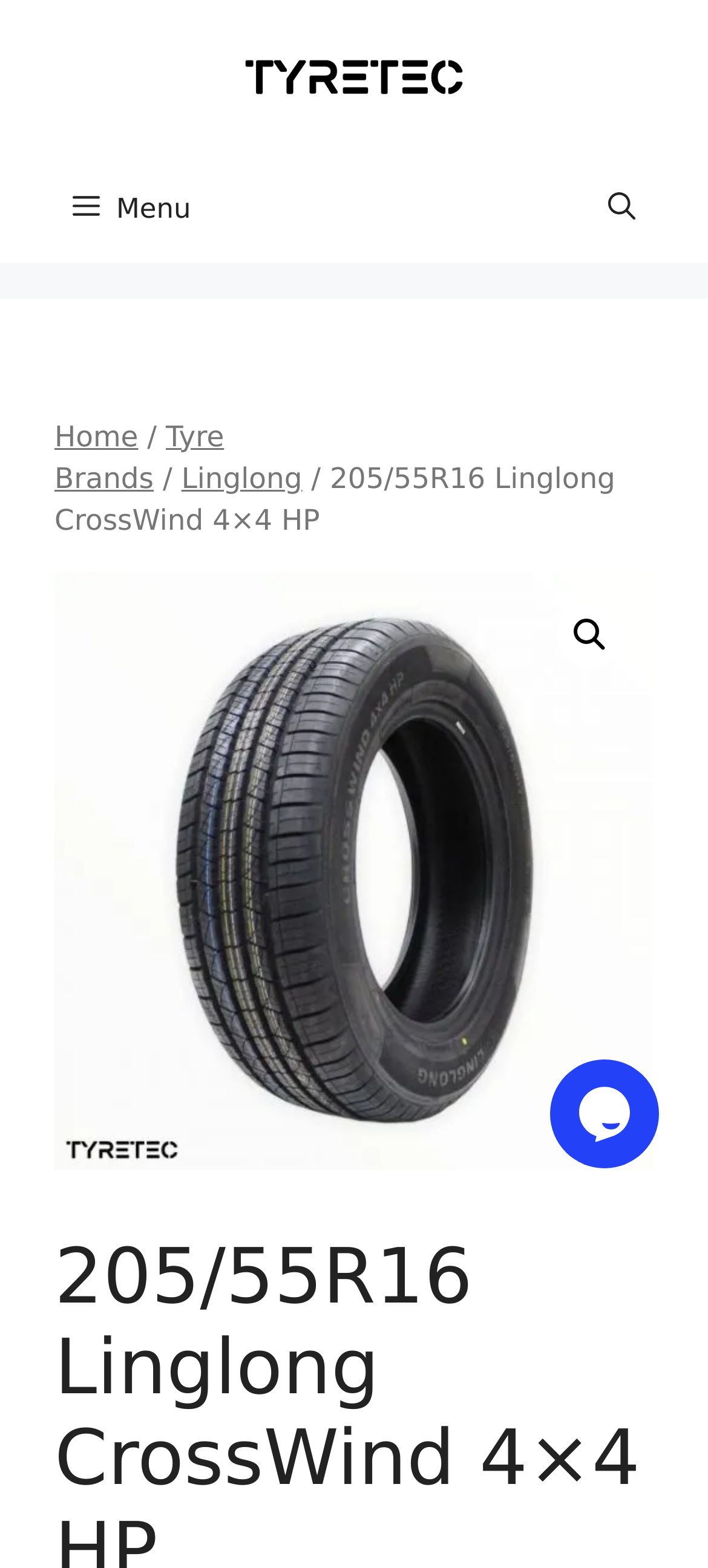Identify the text that serves as the heading for the webpage and generate it.

205/55R16 Linglong CrossWind 4×4 HP